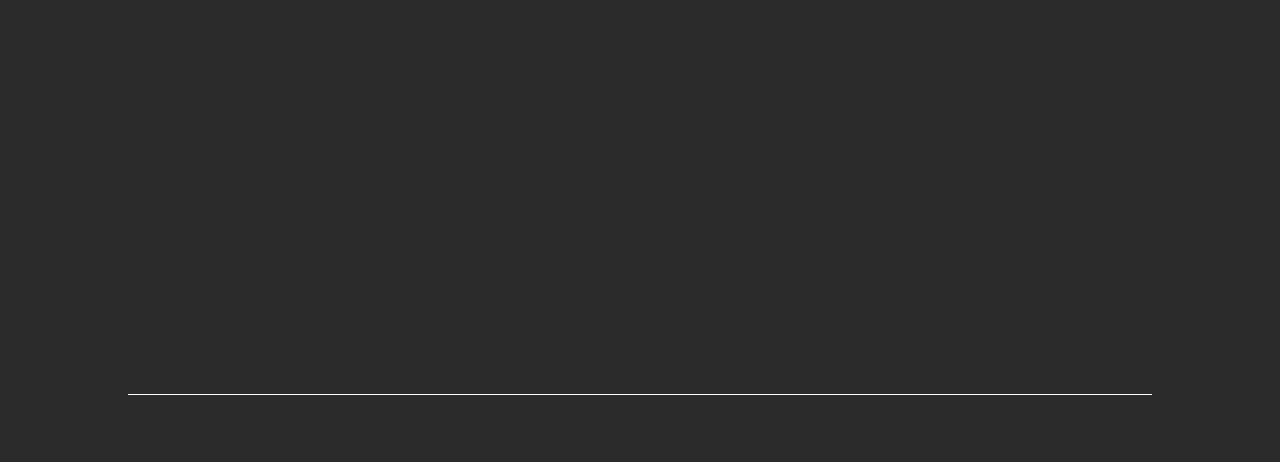How many office locations are listed?
We need a detailed and exhaustive answer to the question. Please elaborate.

The webpage lists two office locations: one in Metairie, LA, and another in Houston, TX. These locations are listed with their respective addresses and phone numbers.